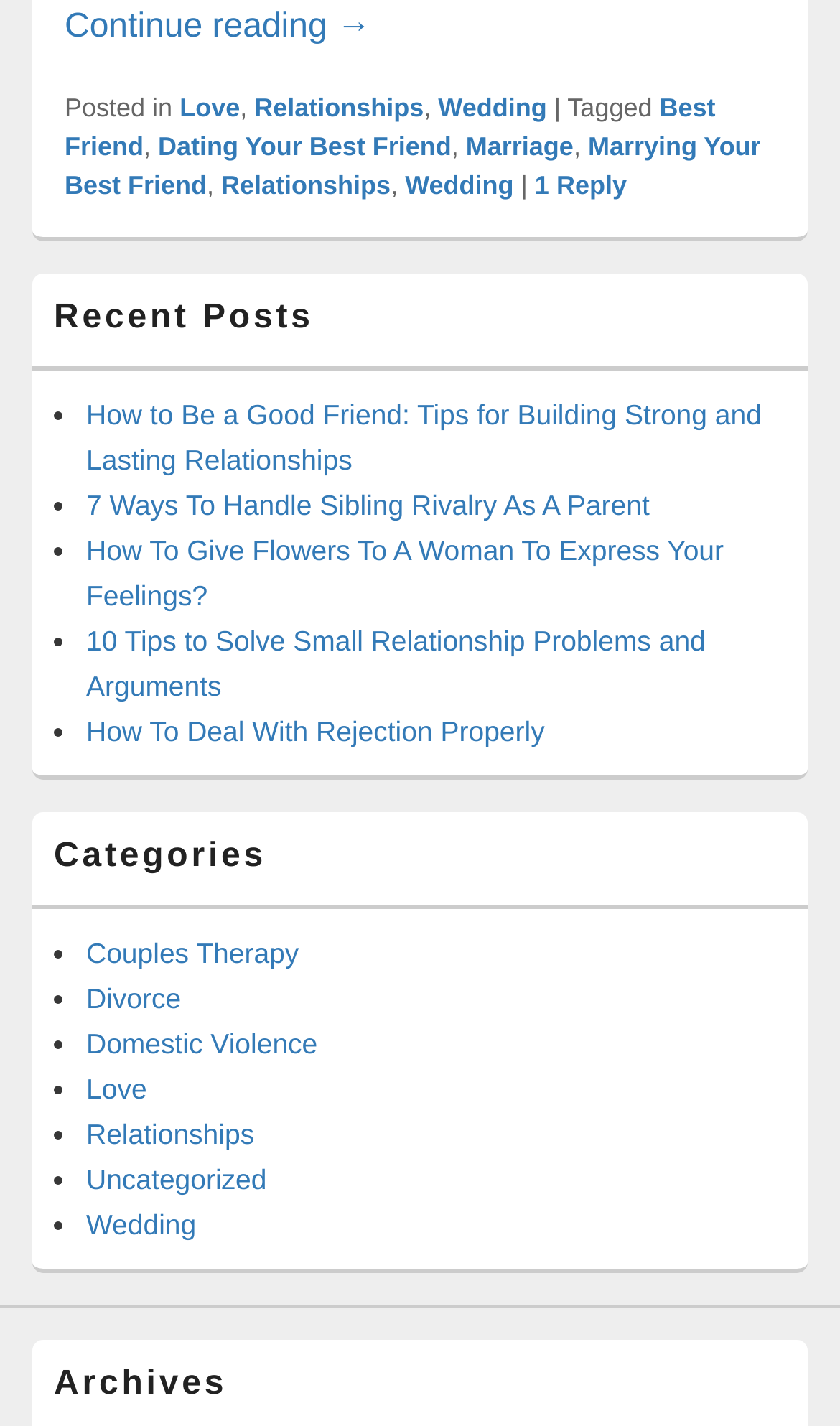Please determine the bounding box coordinates of the element to click in order to execute the following instruction: "Check the '1 Reply' comment". The coordinates should be four float numbers between 0 and 1, specified as [left, top, right, bottom].

[0.637, 0.12, 0.746, 0.141]